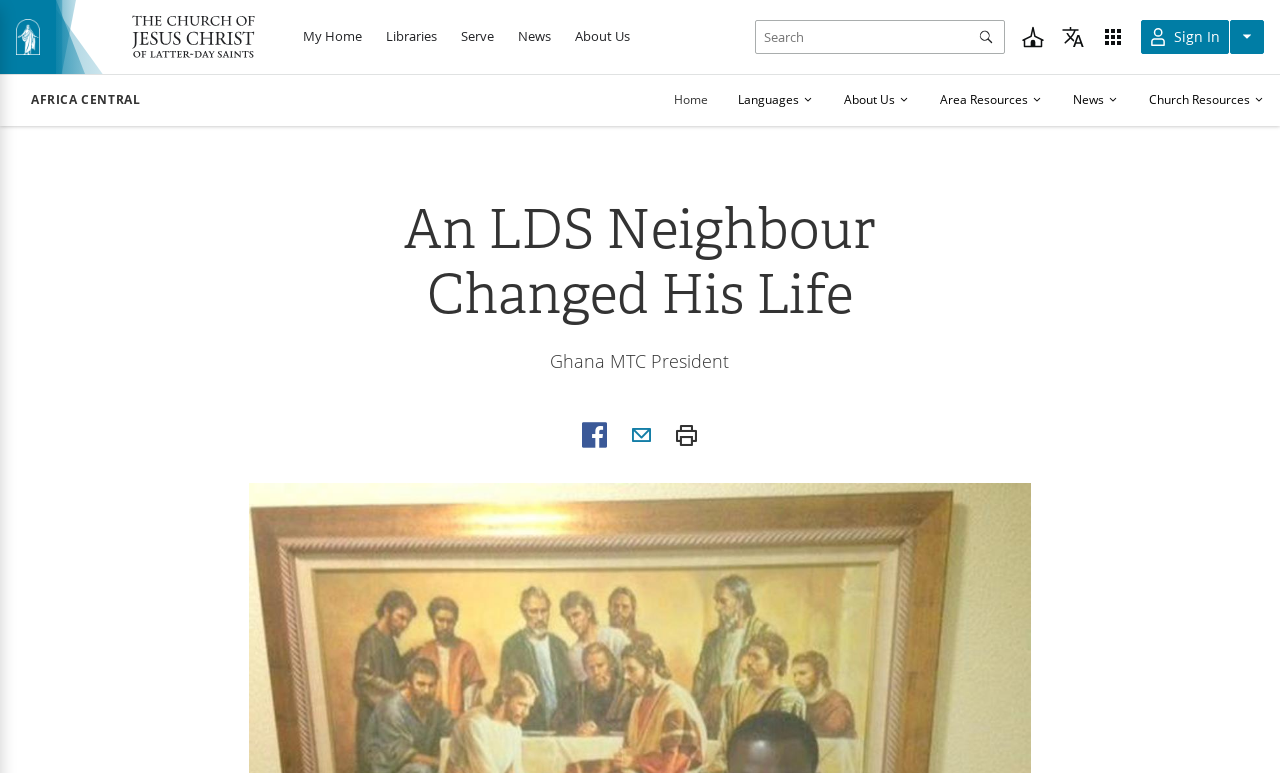Please answer the following question using a single word or phrase: 
How many buttons are on the top navigation bar?

9